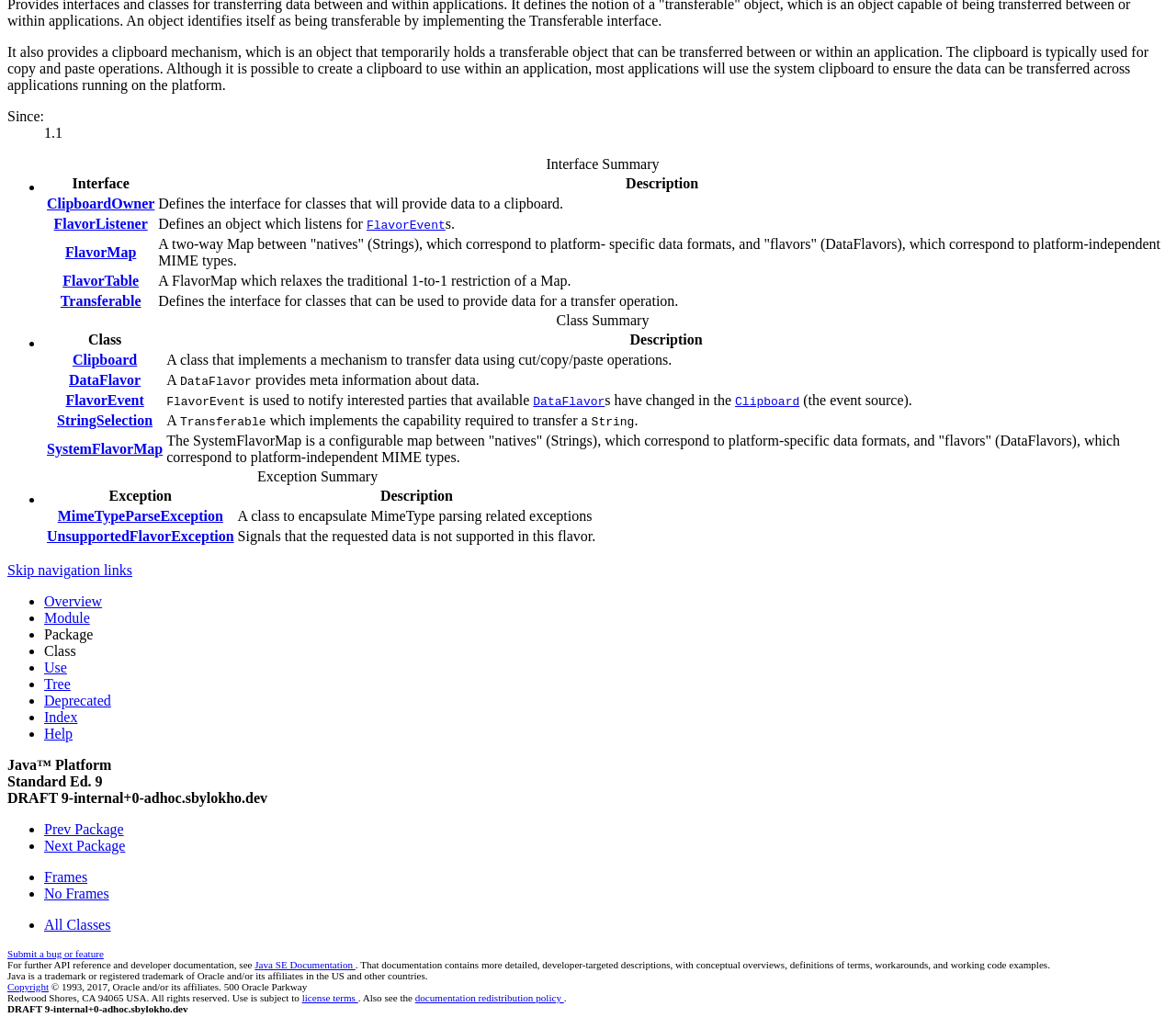Given the description parent_node: Search name="s", predict the bounding box coordinates of the UI element. Ensure the coordinates are in the format (top-left x, top-left y, bottom-right x, bottom-right y) and all values are between 0 and 1.

None